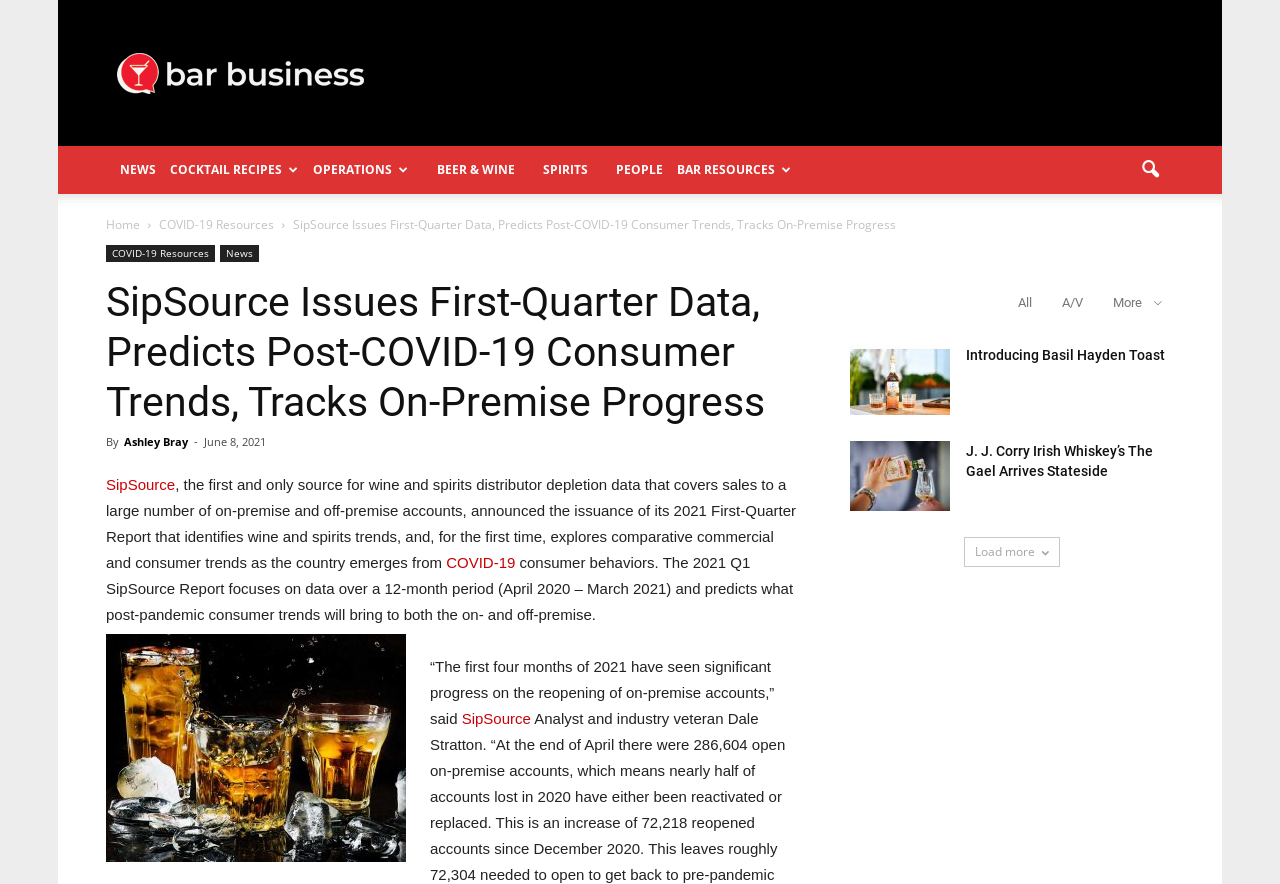Provide a single word or phrase answer to the question: 
What is the name of the report issued by SipSource?

2021 First-Quarter Report